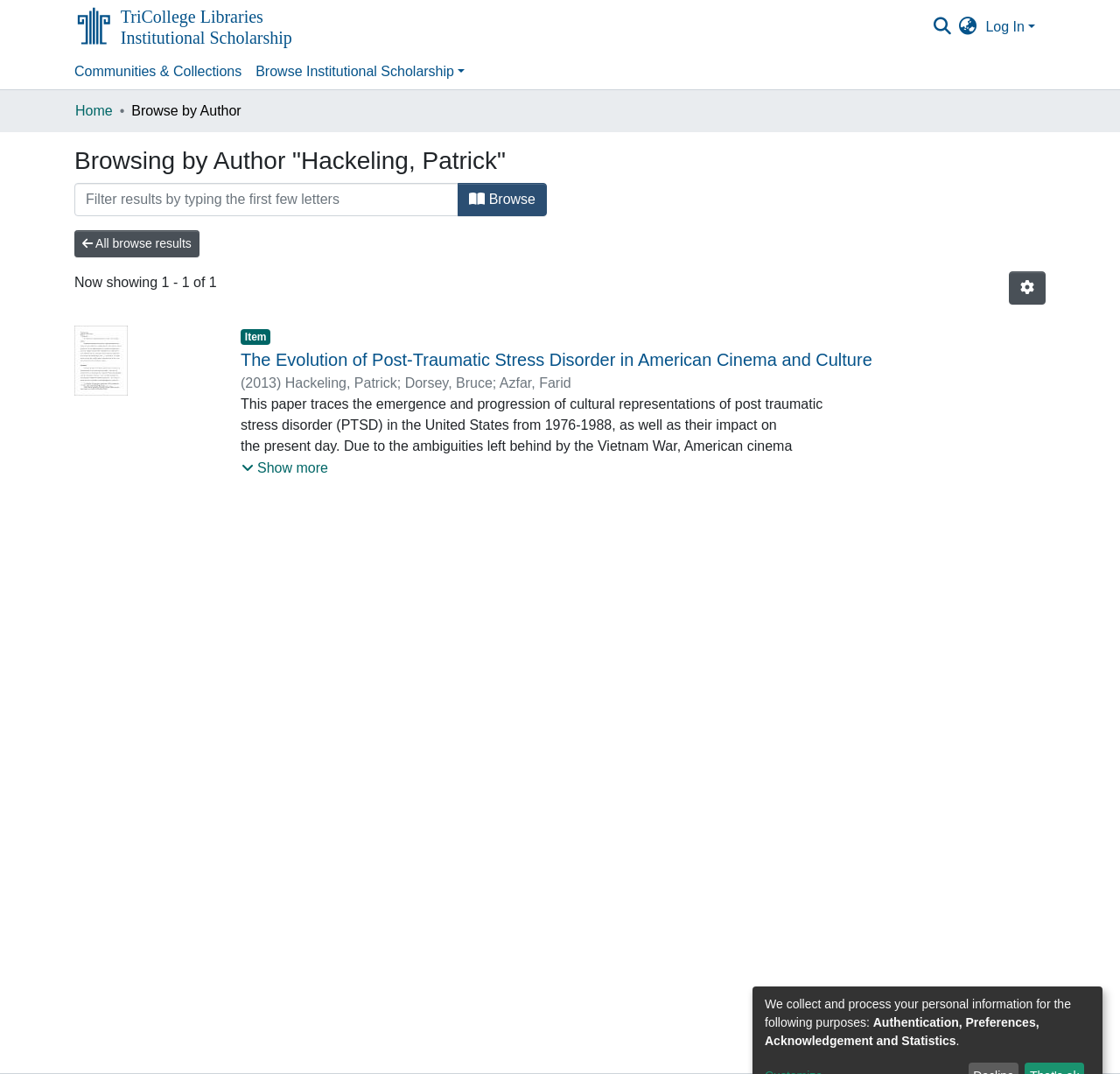Locate the bounding box coordinates of the element you need to click to accomplish the task described by this instruction: "Filter results by typing the first few letters".

[0.066, 0.17, 0.41, 0.201]